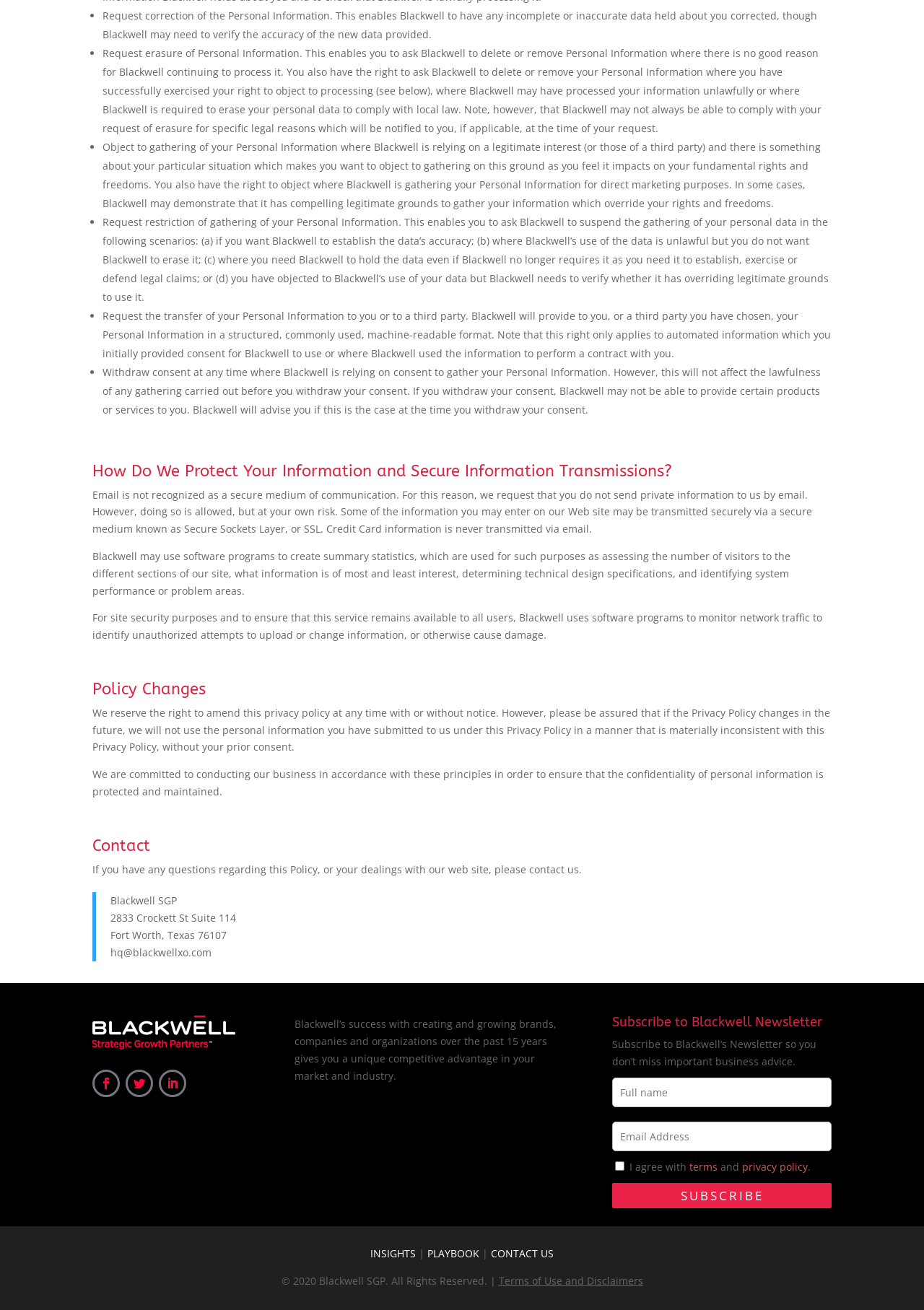Specify the bounding box coordinates of the element's region that should be clicked to achieve the following instruction: "Read terms of use and disclaimers". The bounding box coordinates consist of four float numbers between 0 and 1, in the format [left, top, right, bottom].

[0.539, 0.972, 0.696, 0.983]